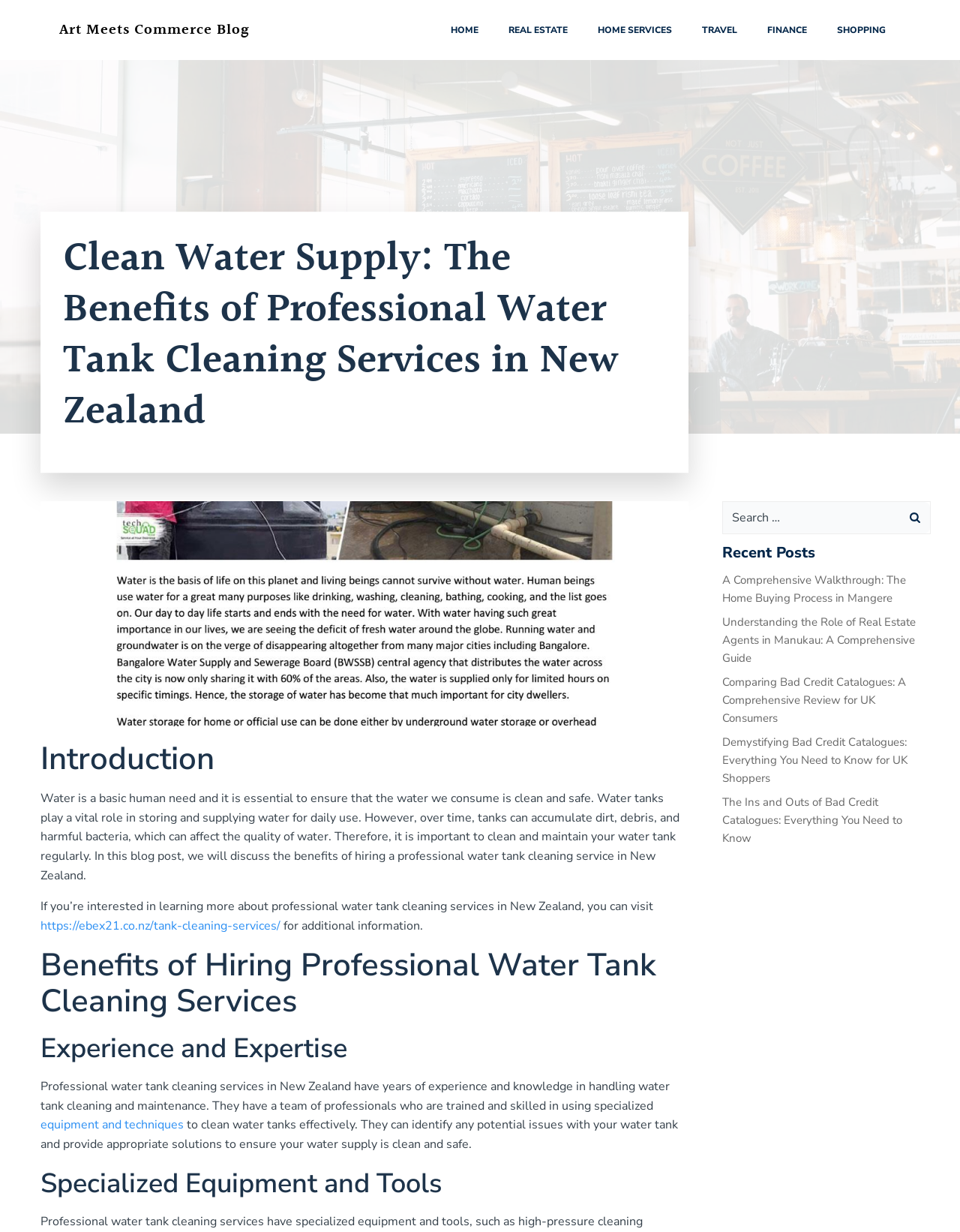Show me the bounding box coordinates of the clickable region to achieve the task as per the instruction: "Visit Art Meets Commerce Blog".

[0.062, 0.015, 0.259, 0.033]